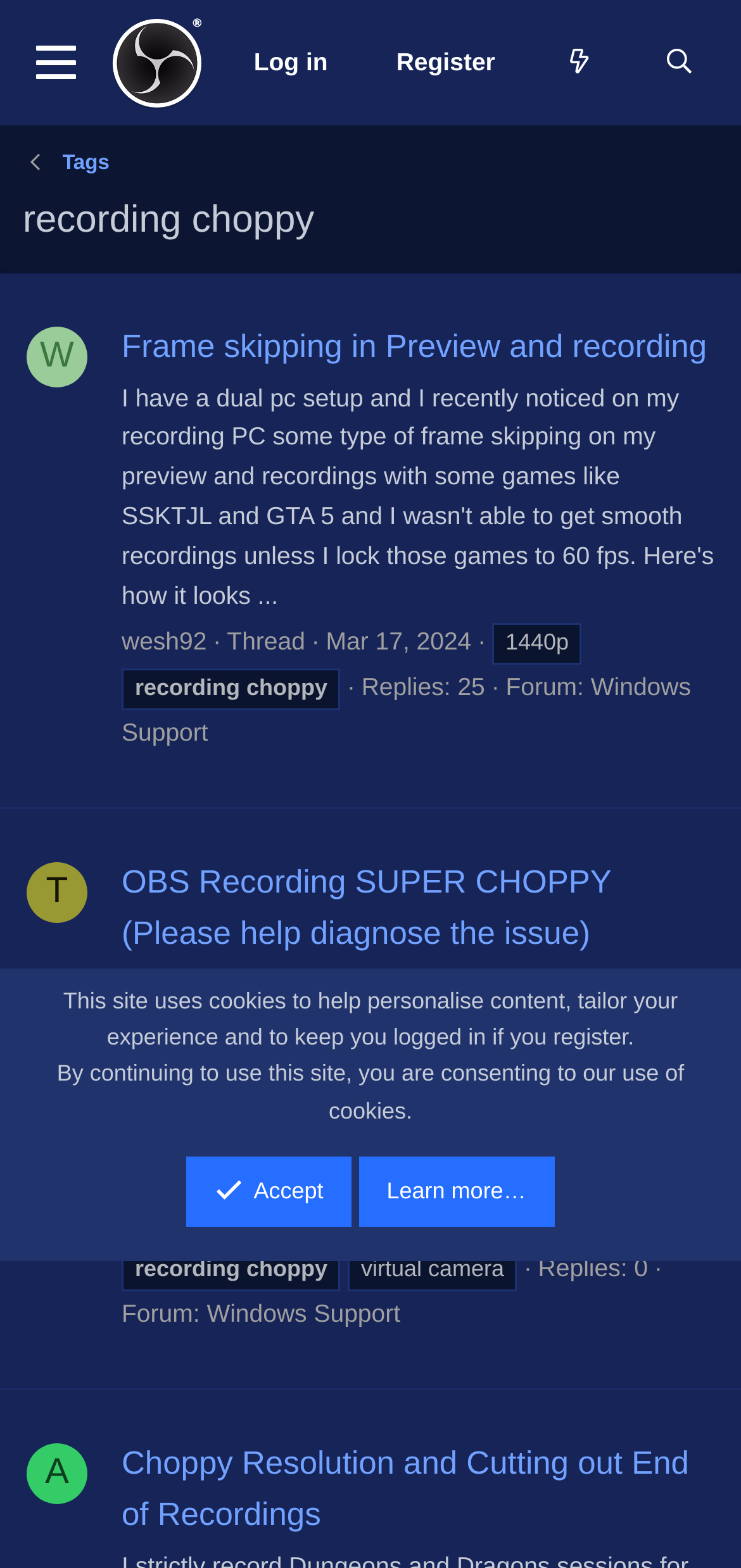Provide your answer in a single word or phrase: 
What is the username of the user who posted the first thread?

wesh92